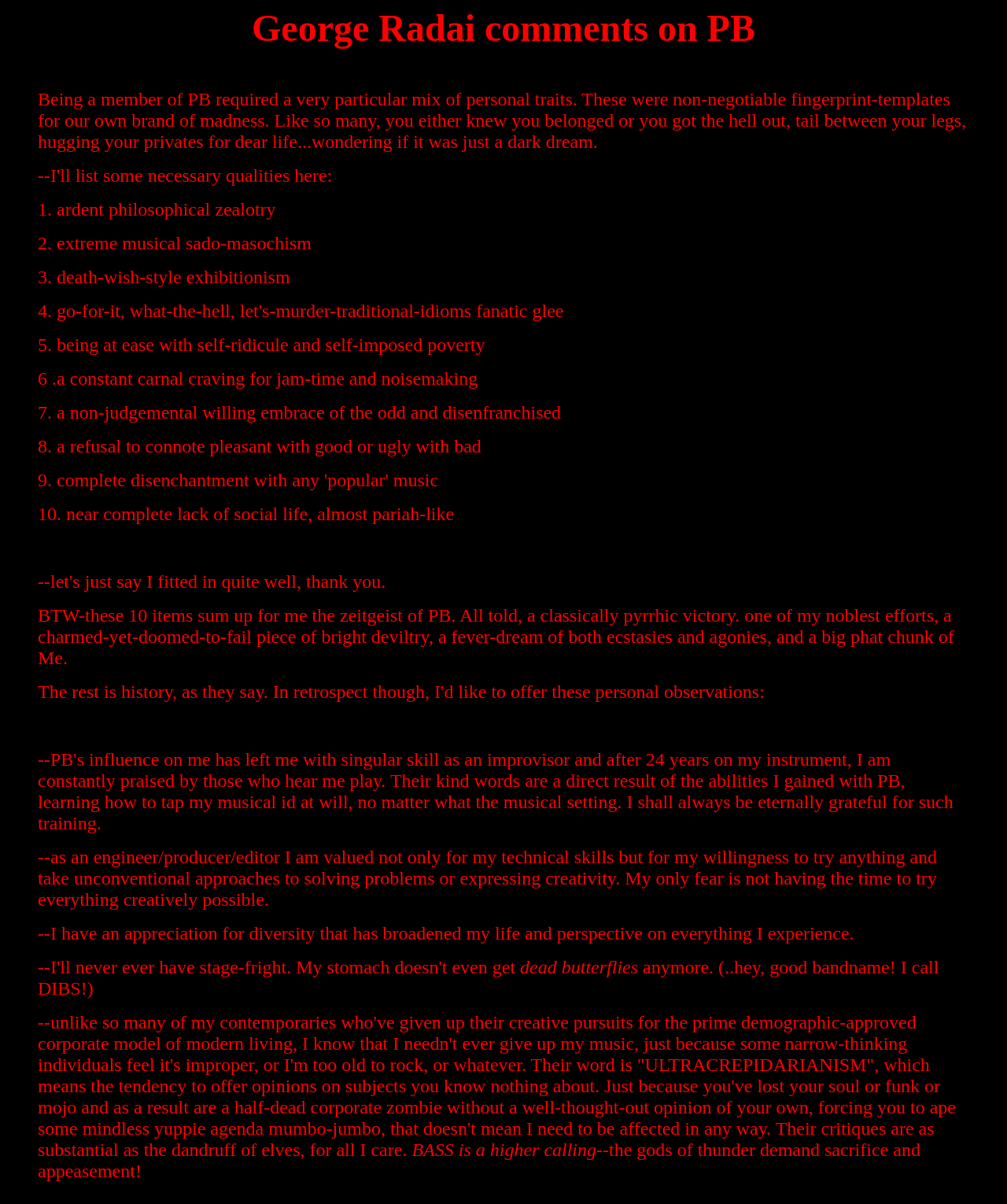Summarize the webpage comprehensively, mentioning all visible components.

The webpage appears to be a personal blog or article written by George Radai, commenting on his experiences with a group called PB. At the top of the page, there is a title "George Radai comments on PB". Below the title, there is a blockquote section that takes up most of the page, containing a lengthy text that describes the characteristics required to be a member of PB. 

The text is divided into numbered points, starting from 1, which lists traits such as "ardent philosophical zealotry", "extreme musical sado-masochism", and "death-wish-style exhibitionism". These points are listed in a vertical column, with each point taking up a few lines of text. 

After the numbered points, there are a few paragraphs of text that discuss the author's experiences and perspectives on creativity, diversity, and pursuing one's passions. The text is written in a conversational tone, with the author sharing their thoughts and opinions on various topics. 

Toward the bottom of the page, there are a few shorter lines of text, including the phrase "dead butterflies" and a humorous comment about a band name. The final two lines of text appear to be a declaration of the author's commitment to their music and creative pursuits, with the phrase "BASS is a higher calling" and a reference to the "gods of thunder" demanding sacrifice and appeasement.